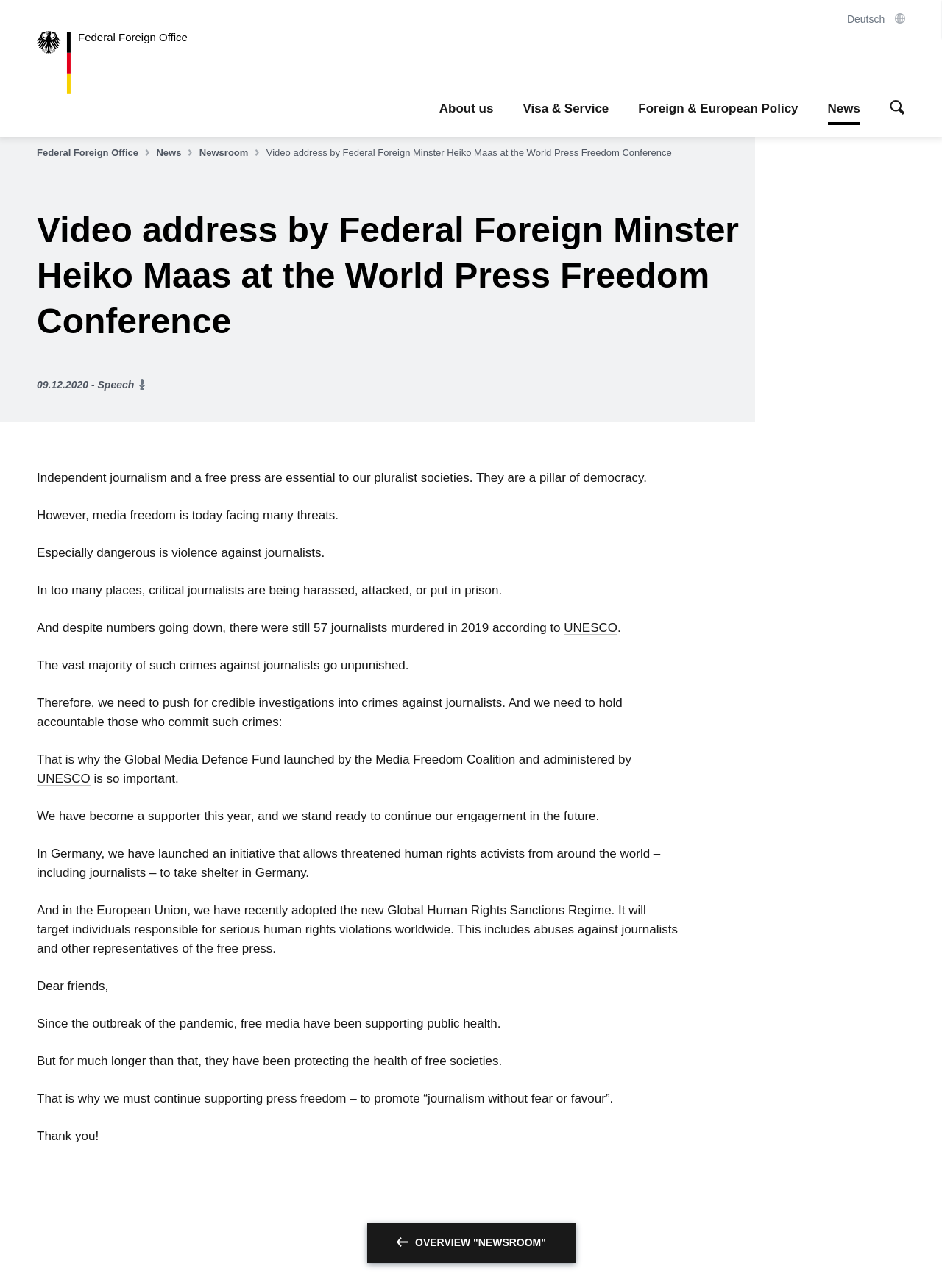Describe in detail what you see on the webpage.

The webpage appears to be a video address by Federal Foreign Minister Heiko Maas at the World Press Freedom Conference, hosted by the Federal Foreign Office. At the top left corner, there is a logo of the Federal Foreign Office, accompanied by a navigation menu with links to various sections, including "About us", "Visa & Service", and "Foreign & European Policy". 

Below the navigation menu, there is a header section with a breadcrumb navigation displaying the path "Federal Foreign Office > News > Newsroom". The header section also contains a video address title, "Video address by Federal Foreign Minster Heiko Maas at the World Press Freedom Conference", along with the date "09.12.2020 - Speech".

The main content of the webpage is a transcript of the video address, which discusses the importance of independent journalism and a free press in pluralist societies. The transcript is divided into several paragraphs, with the first paragraph emphasizing that media freedom is facing many threats, including violence against journalists. The subsequent paragraphs highlight the need for credible investigations into crimes against journalists and the importance of holding accountable those who commit such crimes.

The webpage also mentions the Global Media Defence Fund launched by the Media Freedom Coalition and administered by UNESCO, which is supported by the Federal Foreign Office. Additionally, the webpage highlights Germany's initiative to provide shelter to threatened human rights activists, including journalists, and the European Union's adoption of the new Global Human Rights Sanctions Regime, which targets individuals responsible for serious human rights violations worldwide.

At the bottom of the webpage, there is a link to "OVERVIEW 'NEWSROOM'" with an accompanying image. Overall, the webpage has a simple and clean layout, with a focus on presenting the video address transcript and related information.